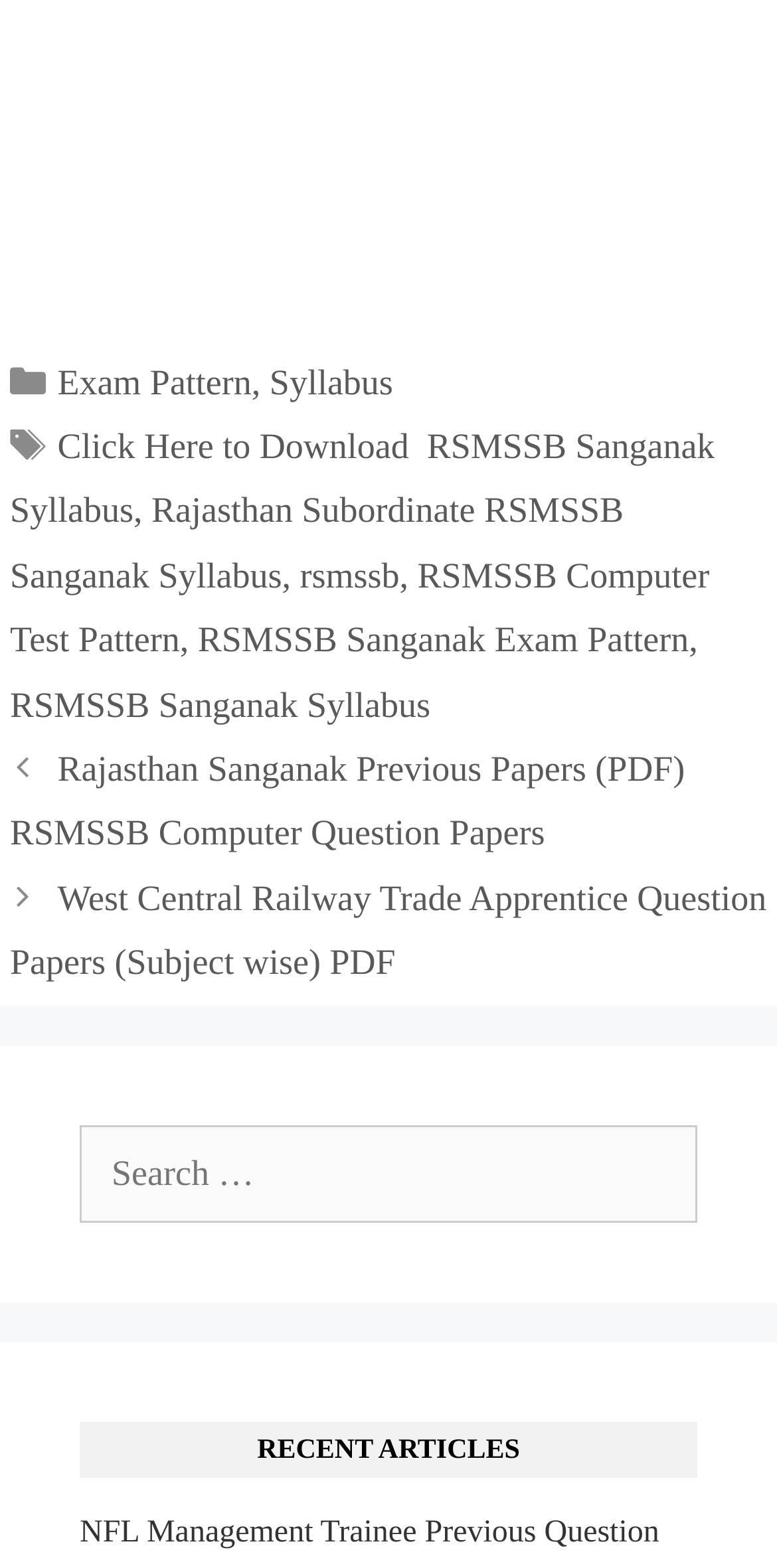How many recent articles are listed?
Look at the image and answer the question with a single word or phrase.

2